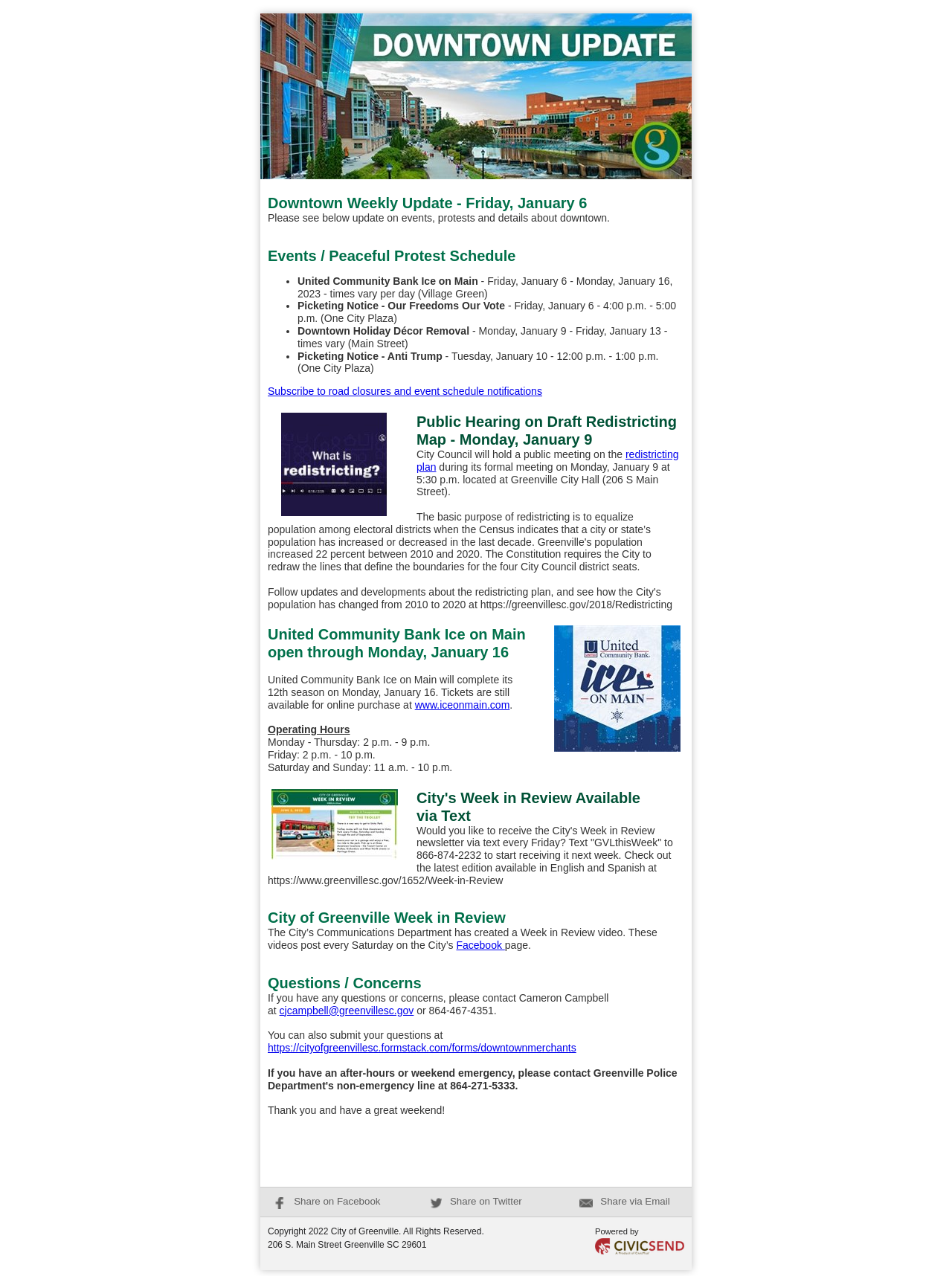Locate the bounding box coordinates of the area to click to fulfill this instruction: "Contact Cameron Campbell". The bounding box should be presented as four float numbers between 0 and 1, in the order [left, top, right, bottom].

[0.299, 0.787, 0.435, 0.797]